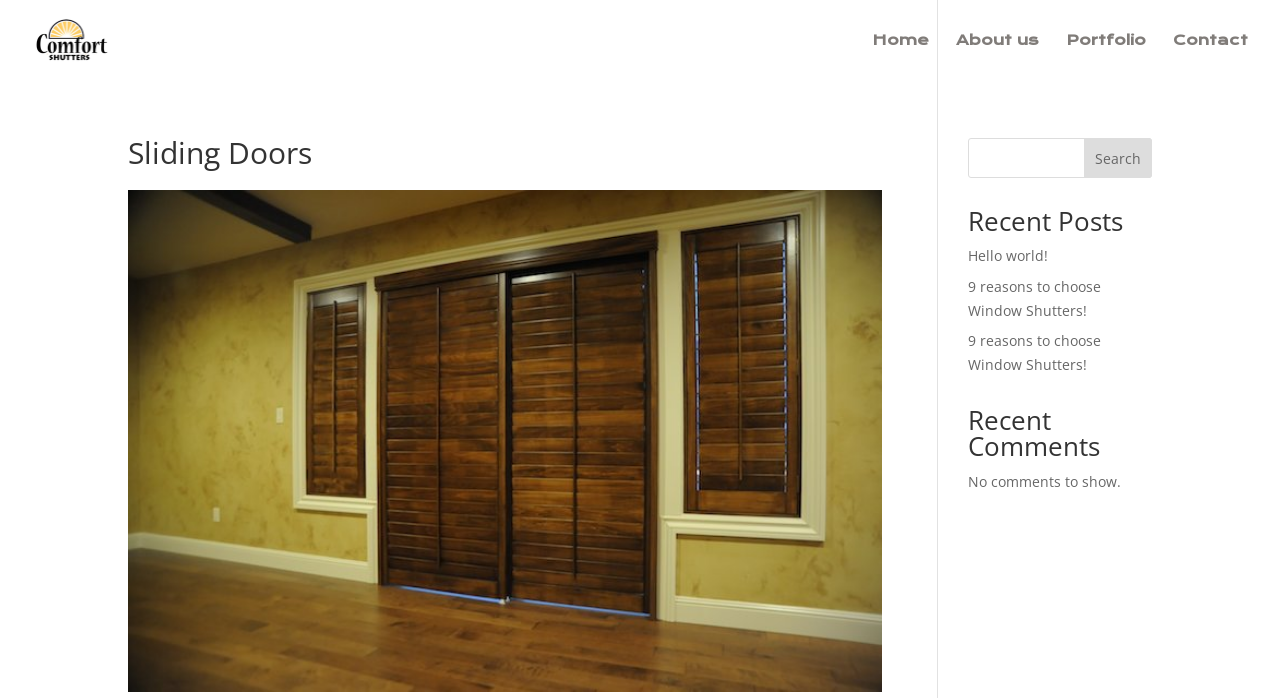Please specify the bounding box coordinates of the area that should be clicked to accomplish the following instruction: "click on the Contact link". The coordinates should consist of four float numbers between 0 and 1, i.e., [left, top, right, bottom].

[0.916, 0.047, 0.975, 0.115]